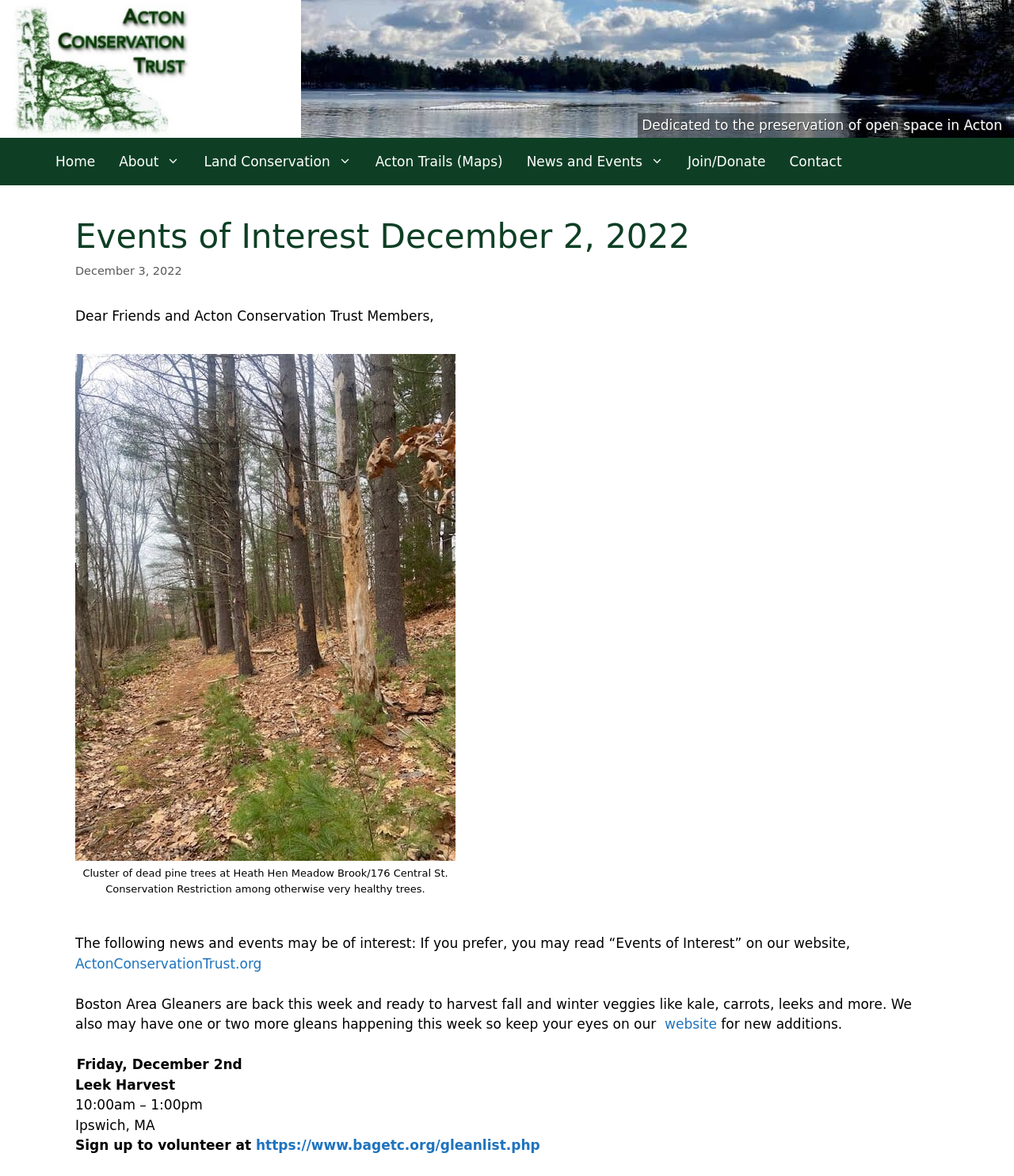Using the information in the image, give a comprehensive answer to the question: 
What is the date of the Leek Harvest event?

The date of the Leek Harvest event can be found in the 'Events of Interest' section, where it says 'Friday, December 2nd' along with the time and location of the event.